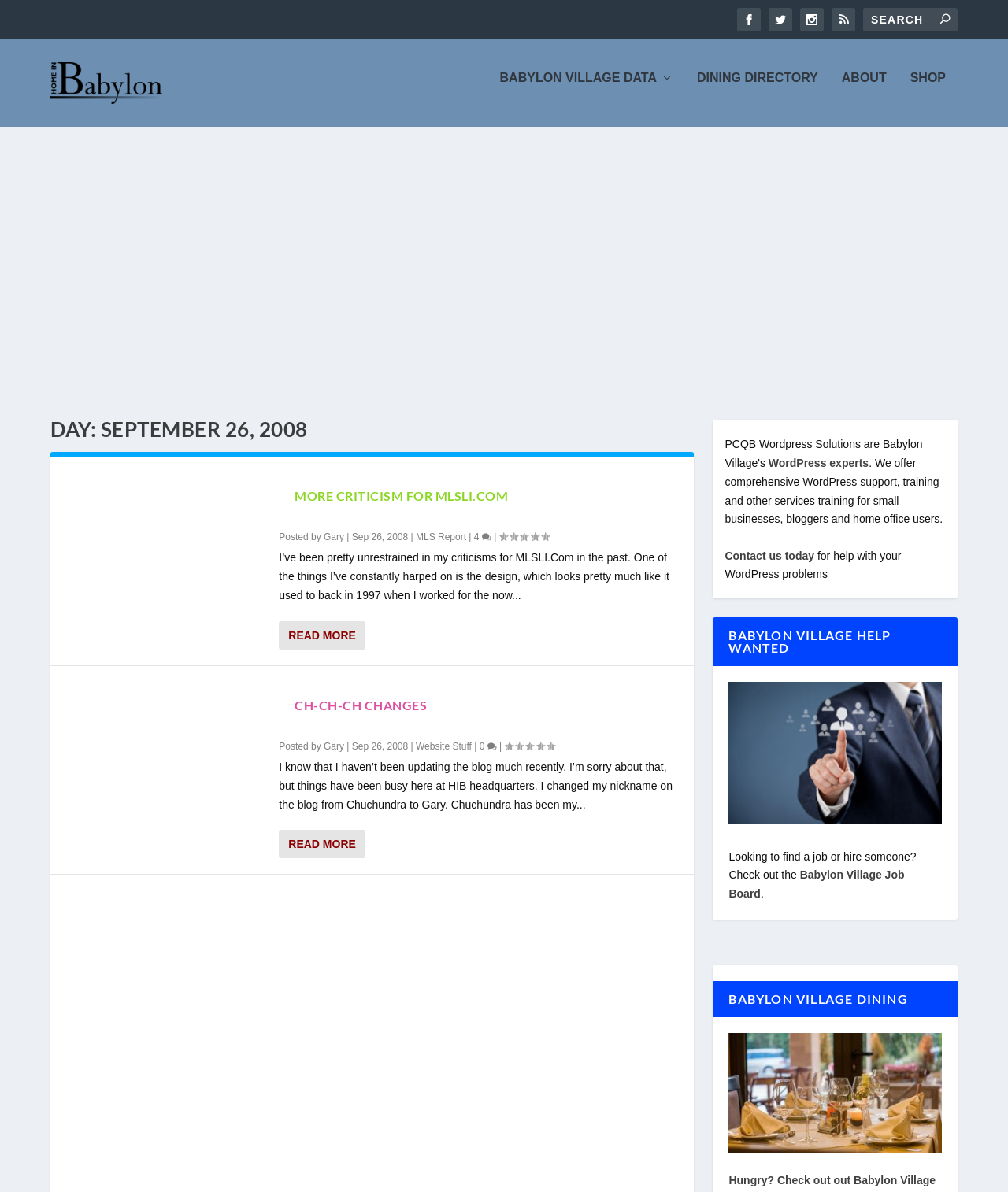How many articles are on the front page?
Using the details shown in the screenshot, provide a comprehensive answer to the question.

By examining the webpage structure, we can see that there are two article sections, each with a heading, text, and a 'READ MORE' link, indicating that there are two articles on the front page.